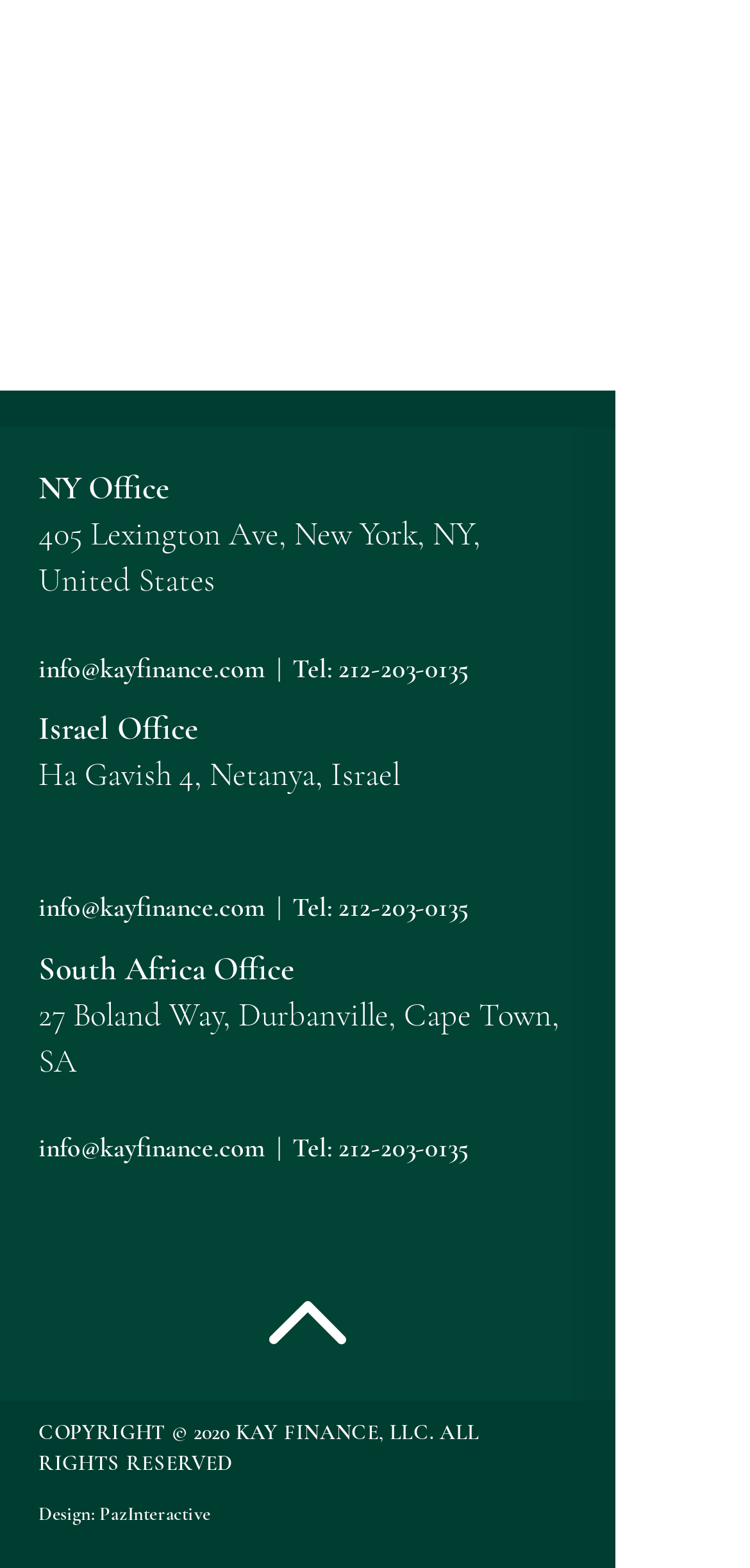Provide the bounding box coordinates of the HTML element this sentence describes: "info@kayfinance.com". The bounding box coordinates consist of four float numbers between 0 and 1, i.e., [left, top, right, bottom].

[0.051, 0.722, 0.354, 0.742]